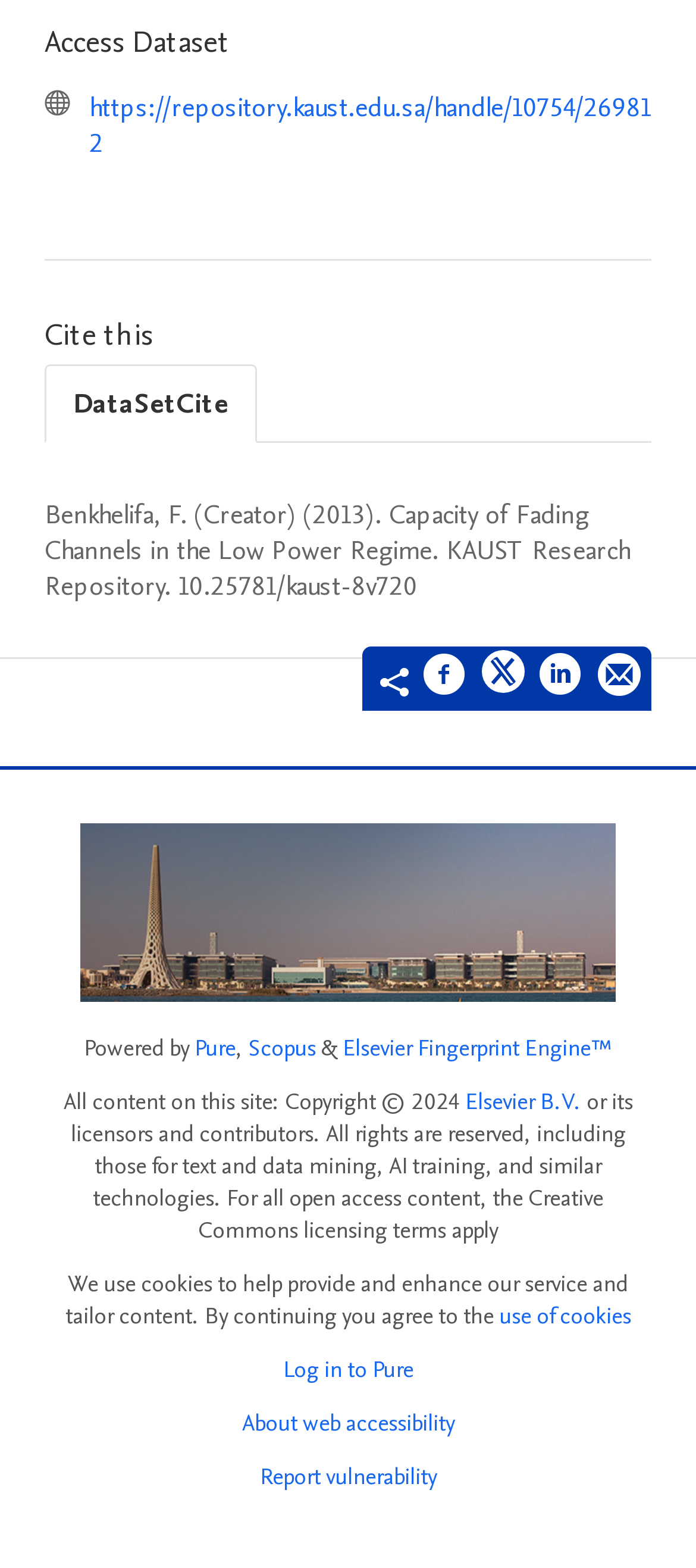What is the creator of the dataset?
Provide a one-word or short-phrase answer based on the image.

Benkhelifa, F.